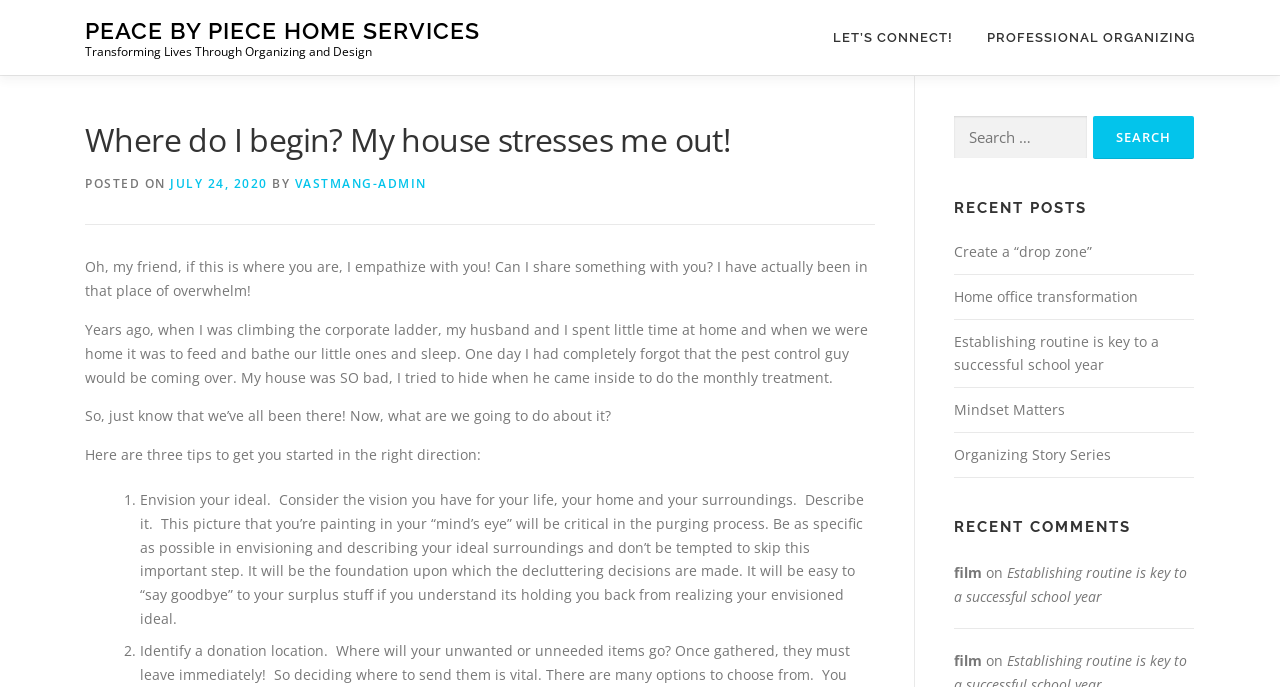Determine the bounding box coordinates for the area that should be clicked to carry out the following instruction: "Search for a topic".

[0.745, 0.169, 0.933, 0.231]